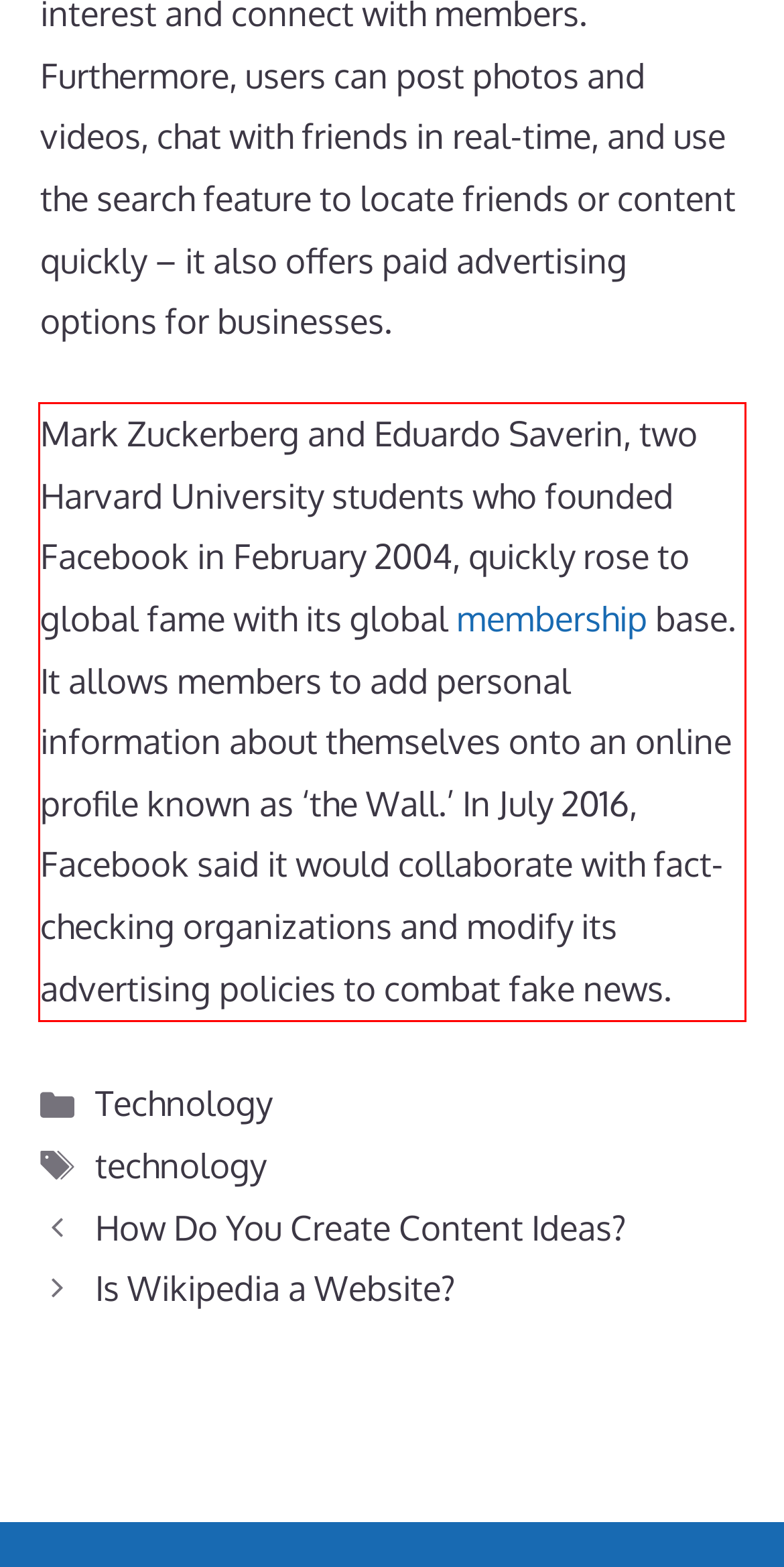The screenshot provided shows a webpage with a red bounding box. Apply OCR to the text within this red bounding box and provide the extracted content.

Mark Zuckerberg and Eduardo Saverin, two Harvard University students who founded Facebook in February 2004, quickly rose to global fame with its global membership base. It allows members to add personal information about themselves onto an online profile known as ‘the Wall.’ In July 2016, Facebook said it would collaborate with fact-checking organizations and modify its advertising policies to combat fake news.